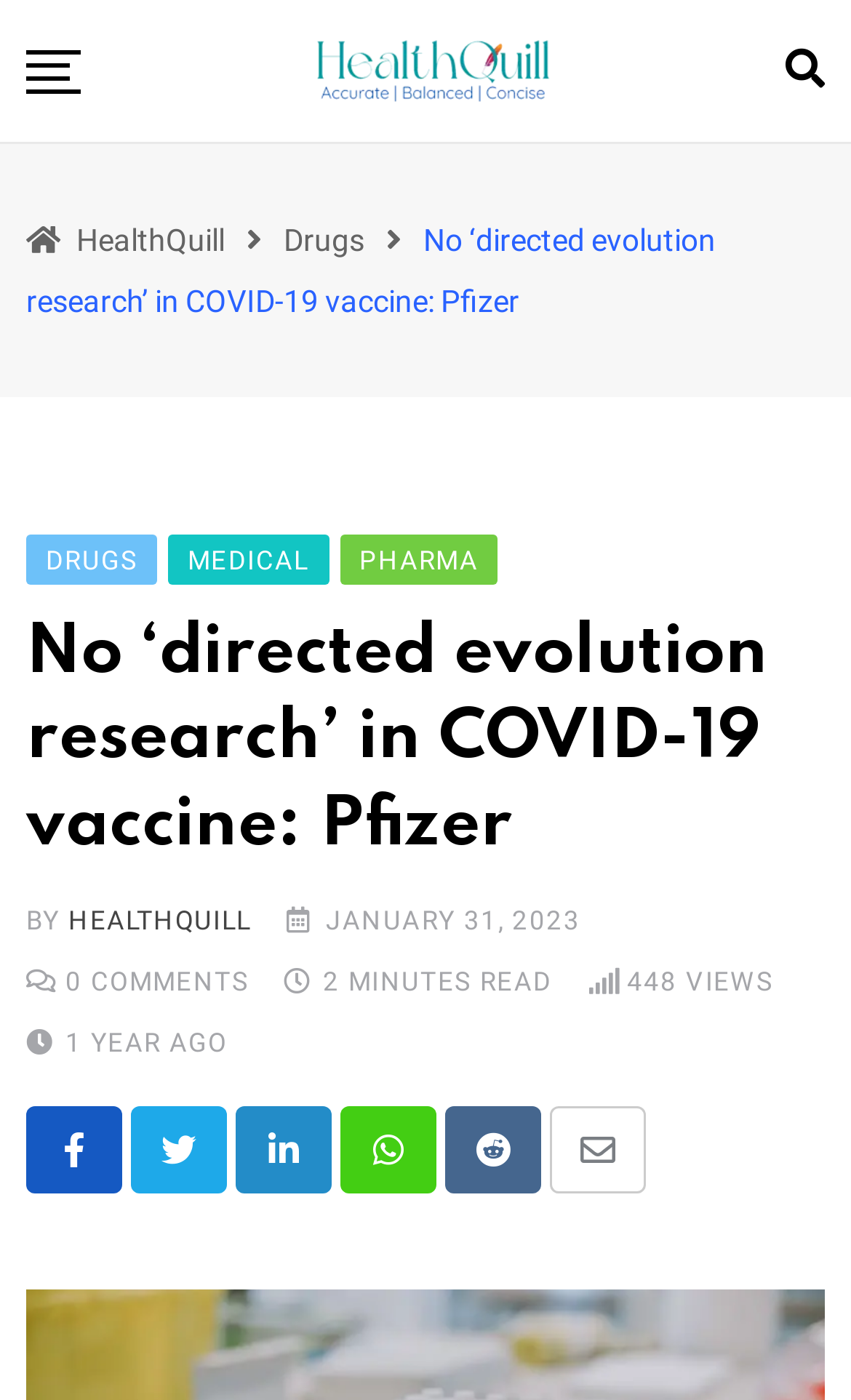Please identify the bounding box coordinates of the area I need to click to accomplish the following instruction: "Go to the Medical page".

[0.0, 0.102, 1.0, 0.158]